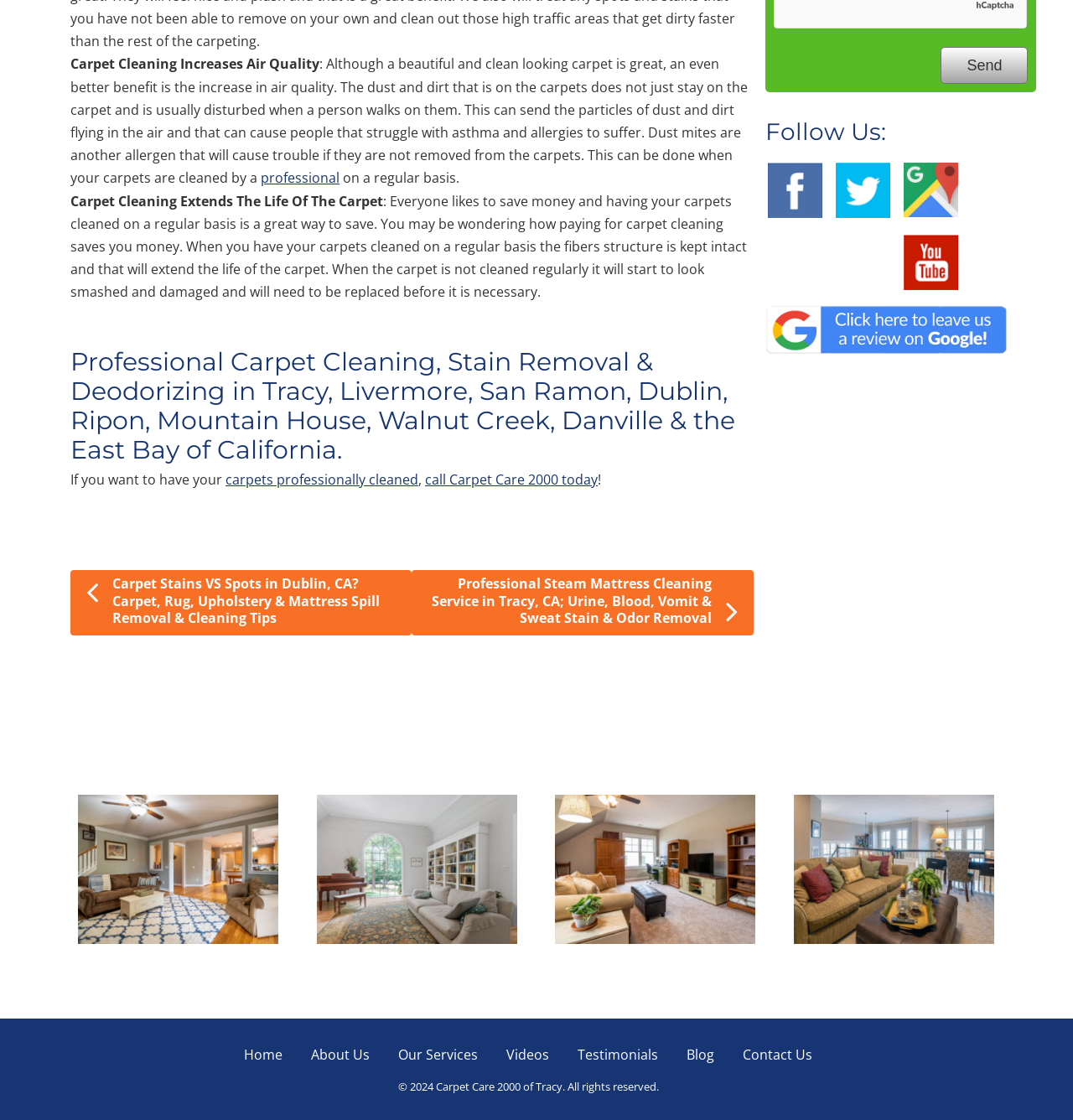What services does Carpet Care 2000 offer?
Please provide a single word or phrase in response based on the screenshot.

Carpet, Rug & Tile Cleaning, etc.